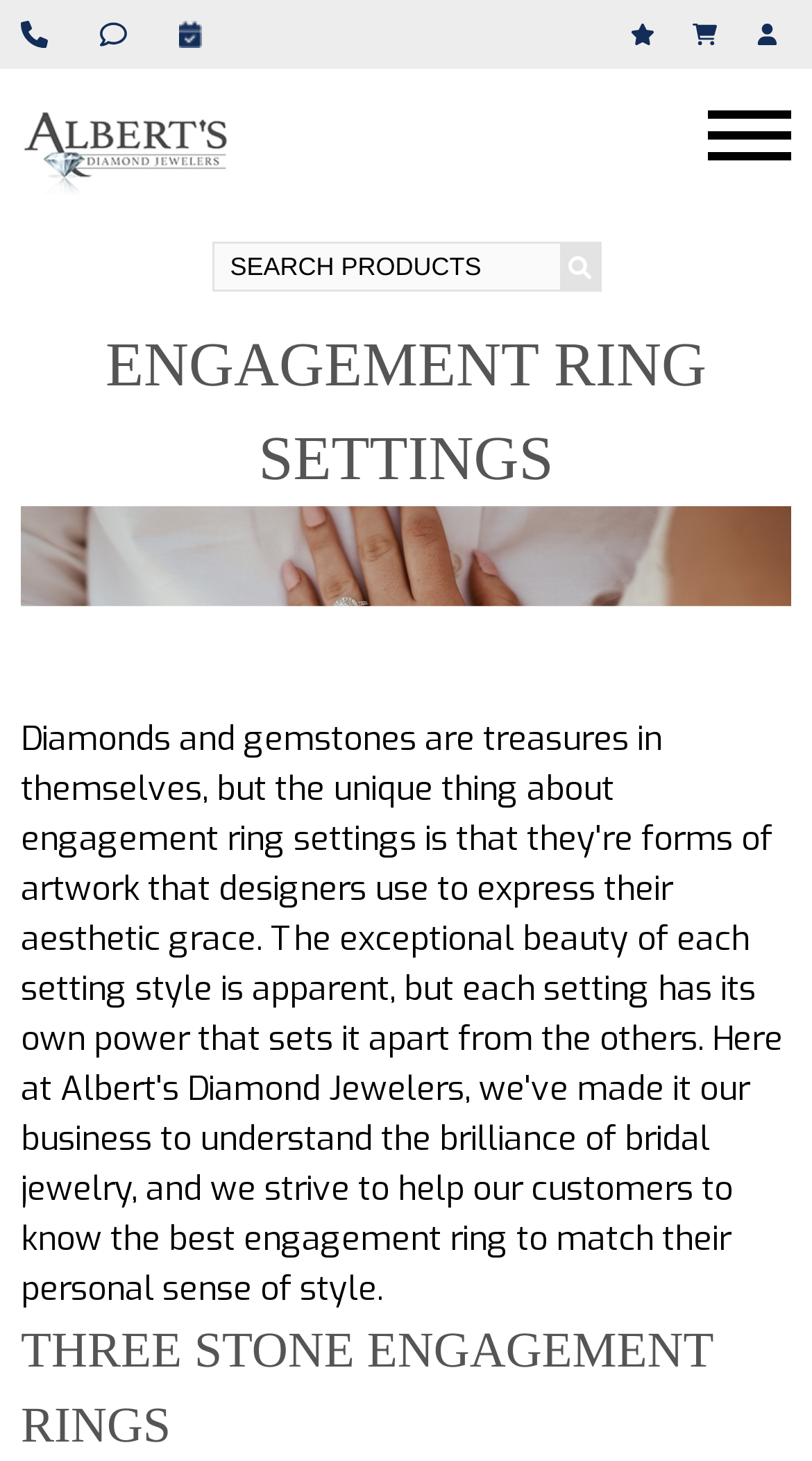Locate the bounding box coordinates of the area you need to click to fulfill this instruction: 'Call us'. The coordinates must be in the form of four float numbers ranging from 0 to 1: [left, top, right, bottom].

[0.026, 0.014, 0.072, 0.033]